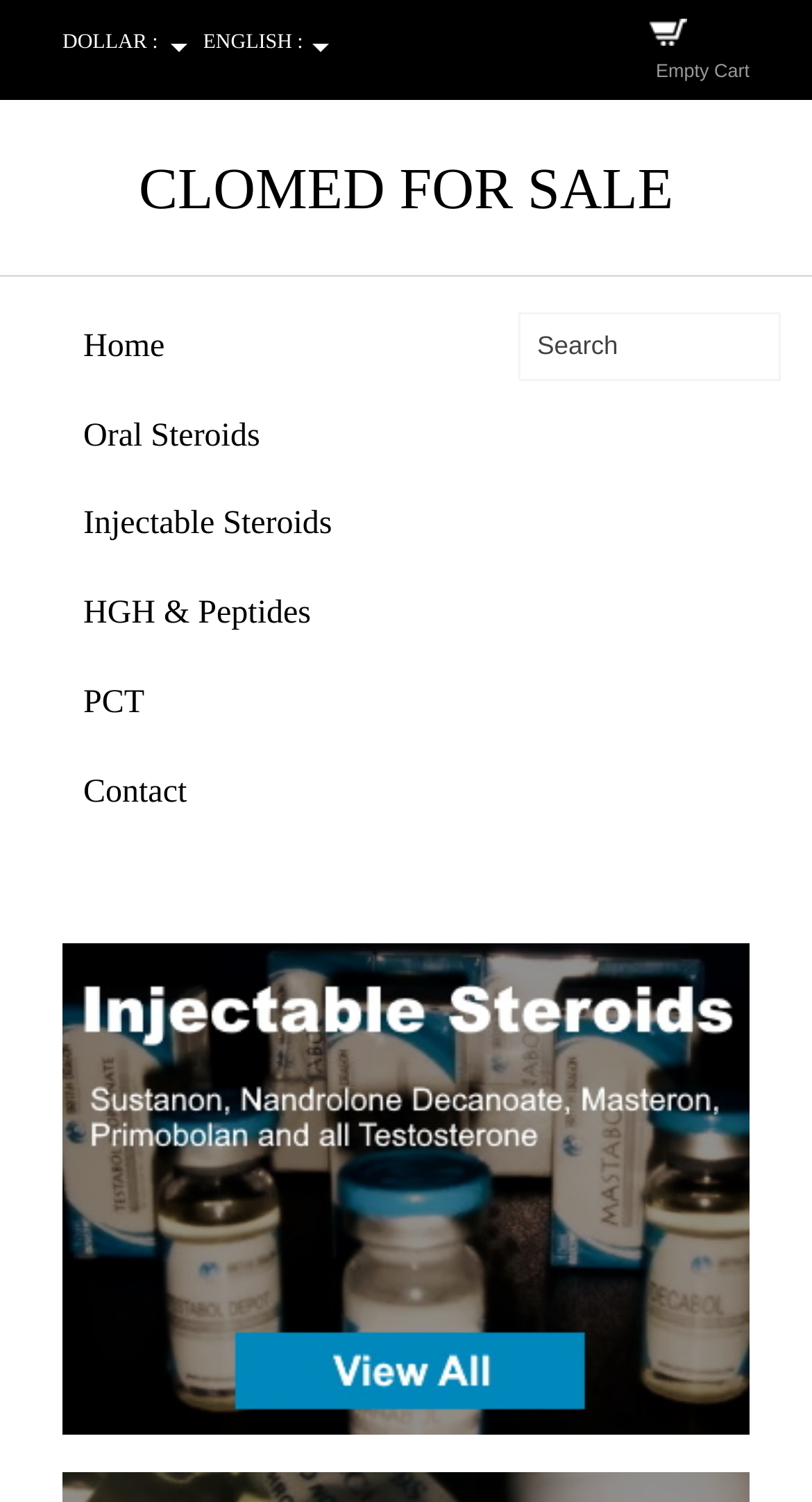Please identify and generate the text content of the webpage's main heading.

CLOMED FOR SALE